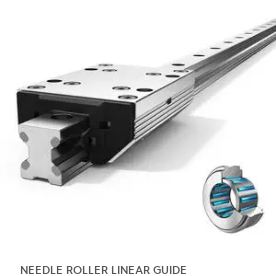Carefully examine the image and provide an in-depth answer to the question: What is the specific application of the product?

The caption clearly labels the product as 'NEEDLE ROLLER LINEAR GUIDE' and explains its functionality in ensuring accuracy and durability in guiding mechanisms, indicating that its specific application is in linear motion systems.